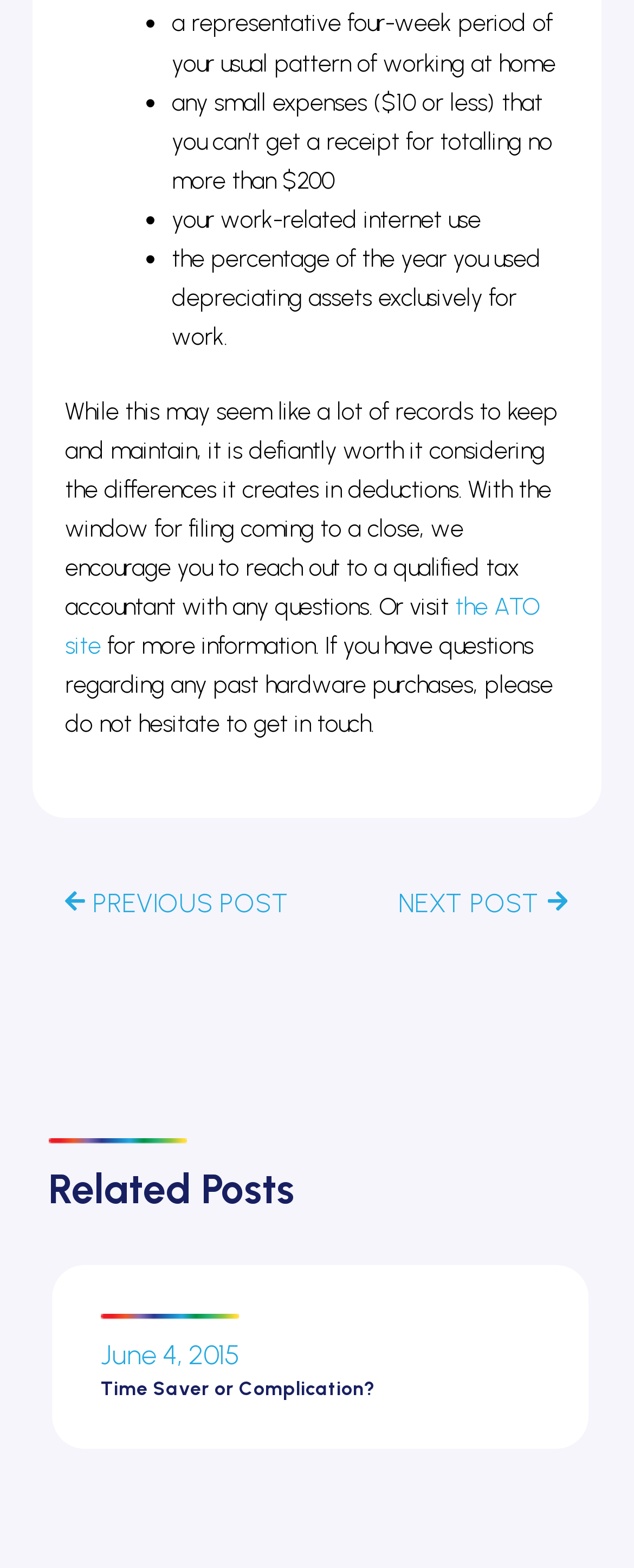Can I get help with past hardware purchases?
Give a single word or phrase answer based on the content of the image.

Yes, contact us